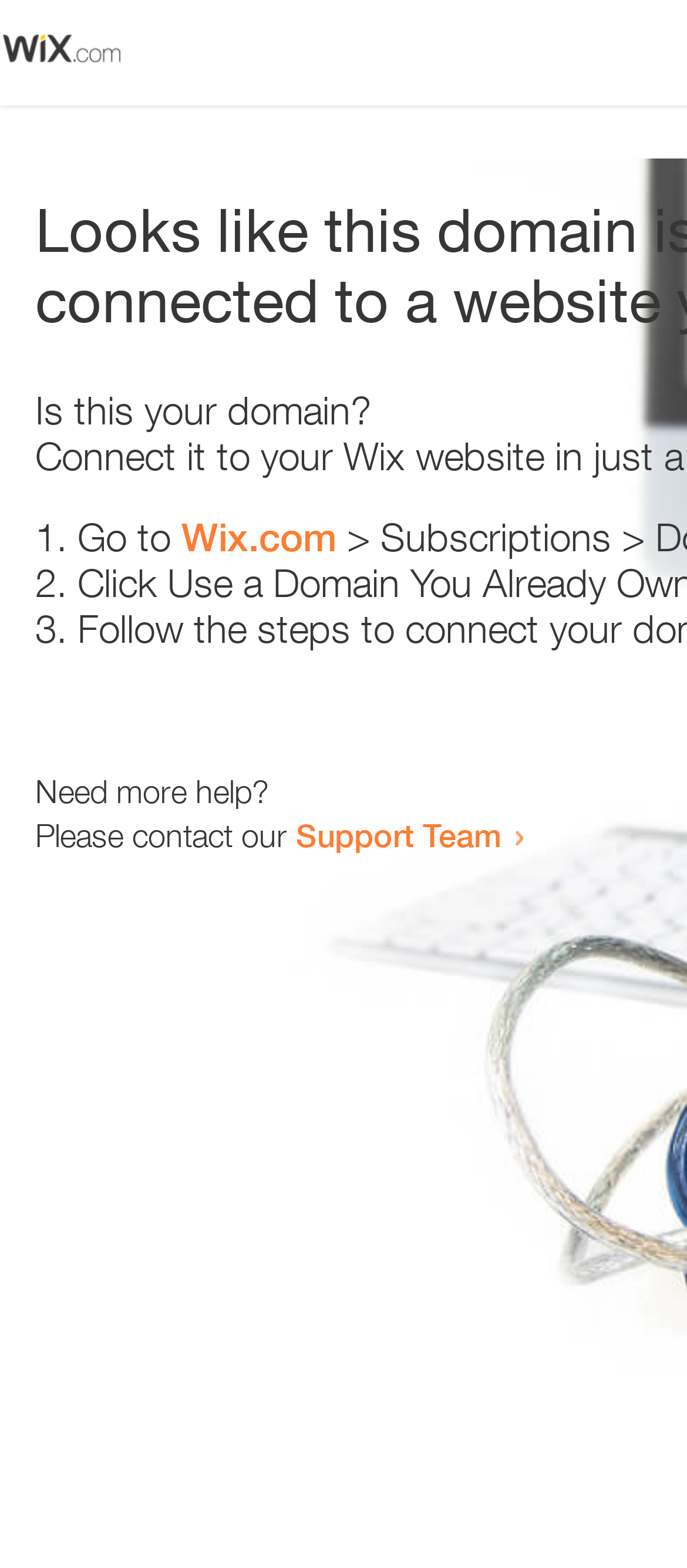Based on the provided description, "Support Team", find the bounding box of the corresponding UI element in the screenshot.

[0.431, 0.52, 0.731, 0.545]